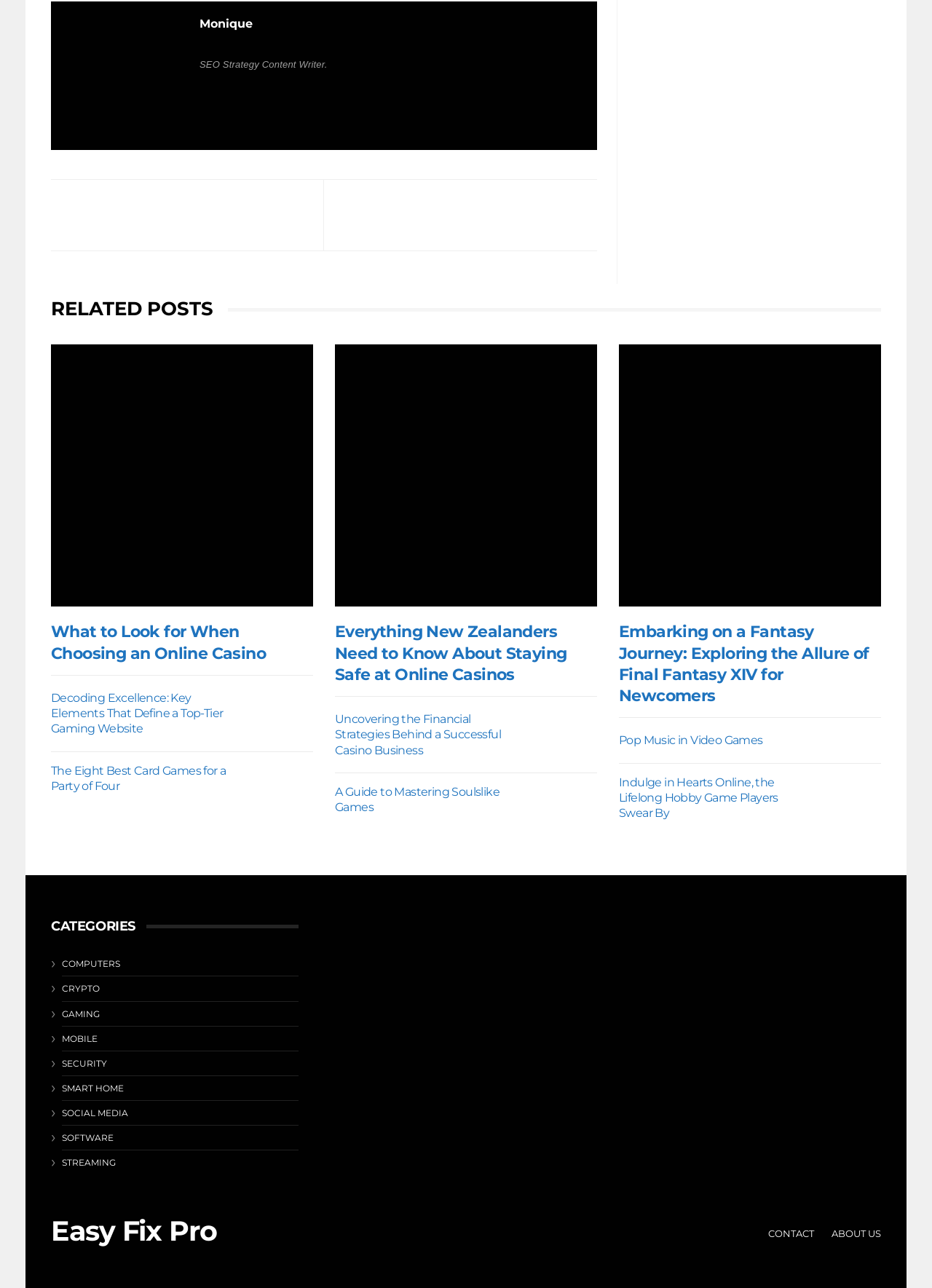Can you identify the bounding box coordinates of the clickable region needed to carry out this instruction: 'Learn about the author Monique'? The coordinates should be four float numbers within the range of 0 to 1, stated as [left, top, right, bottom].

[0.214, 0.013, 0.271, 0.024]